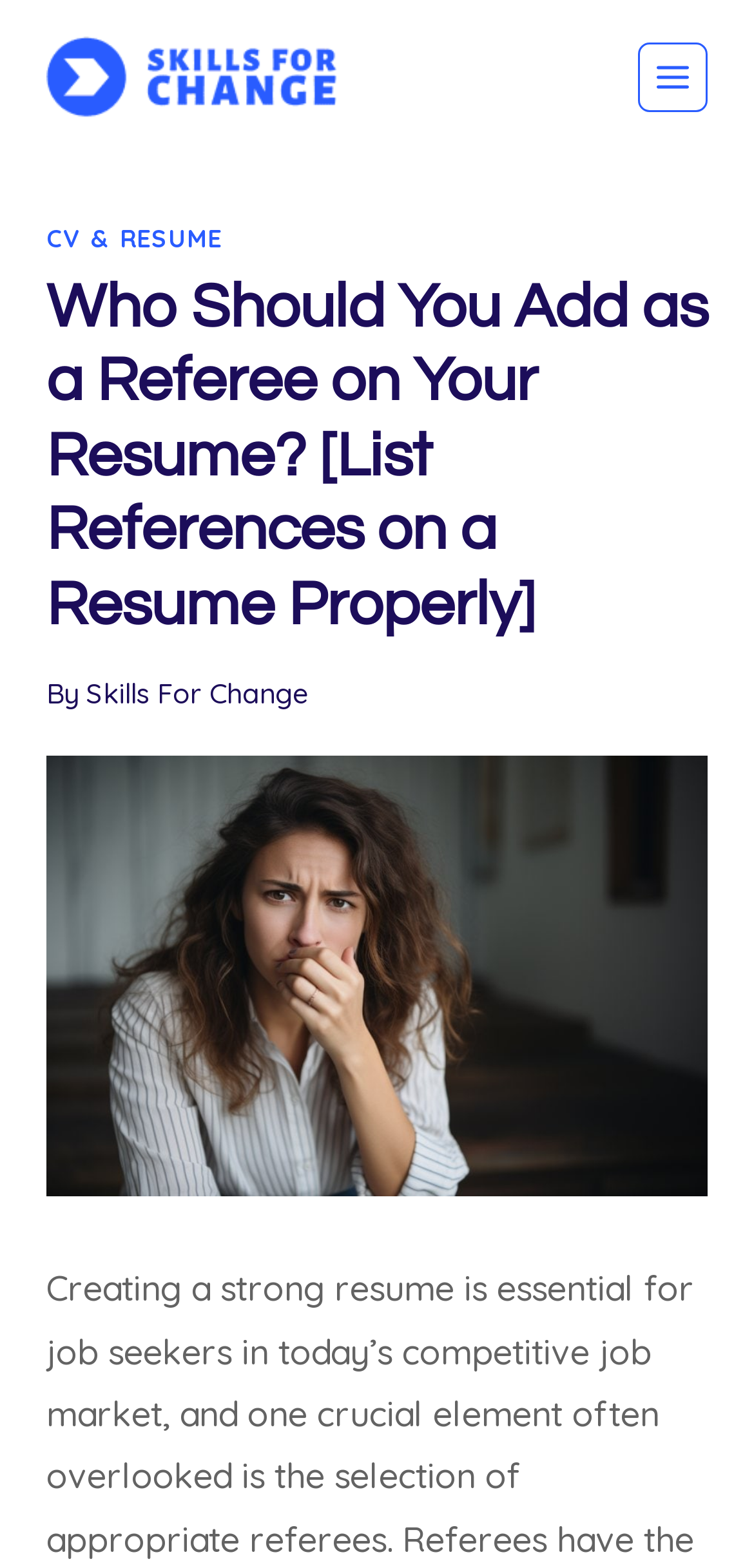Please determine the bounding box coordinates for the UI element described here. Use the format (top-left x, top-left y, bottom-right x, bottom-right y) with values bounded between 0 and 1: Shop Fine Art

None